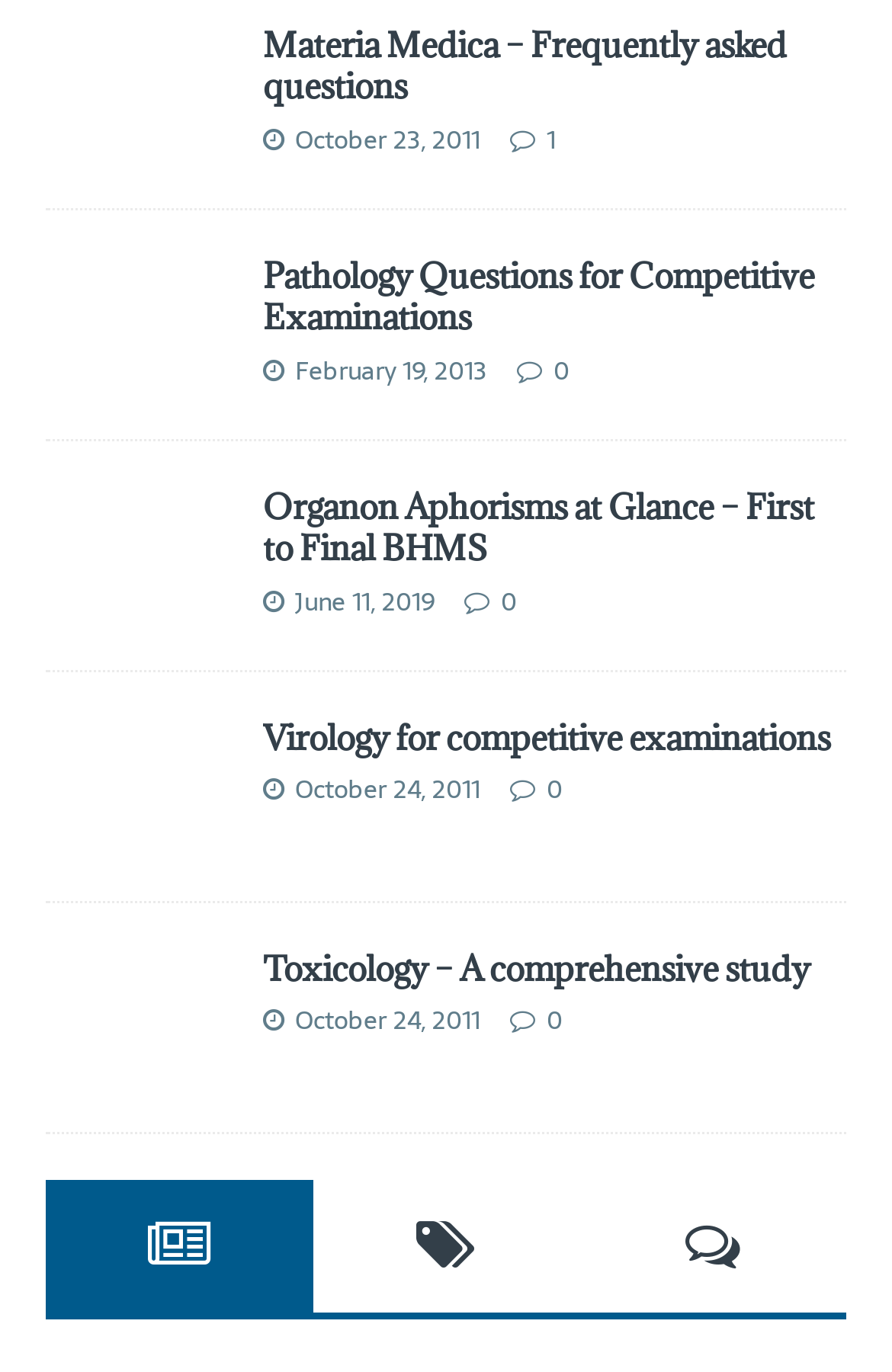Refer to the element description alt="AmblesideOnline" and identify the corresponding bounding box in the screenshot. Format the coordinates as (top-left x, top-left y, bottom-right x, bottom-right y) with values in the range of 0 to 1.

None